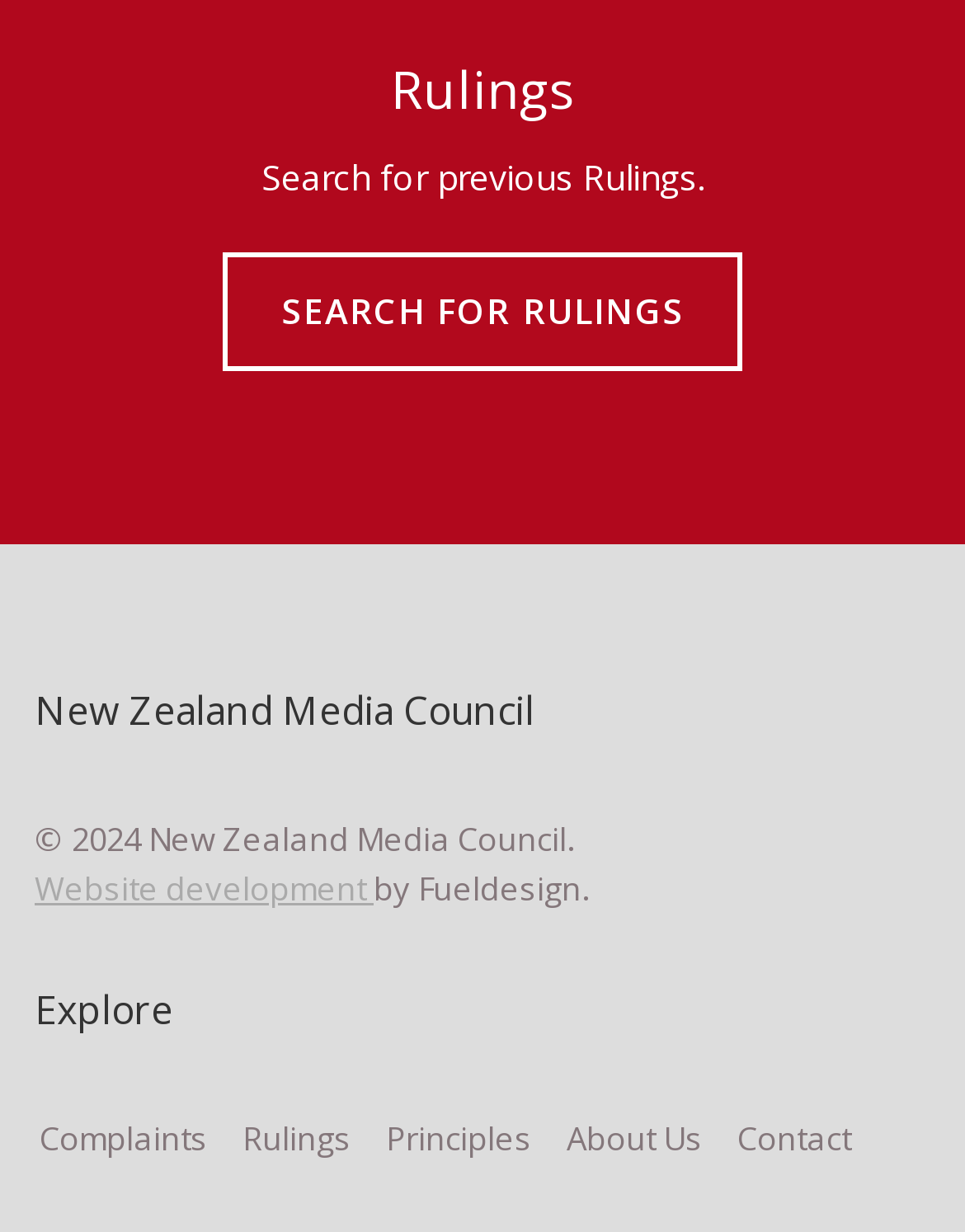What is the copyright year?
Based on the visual content, answer with a single word or a brief phrase.

2024